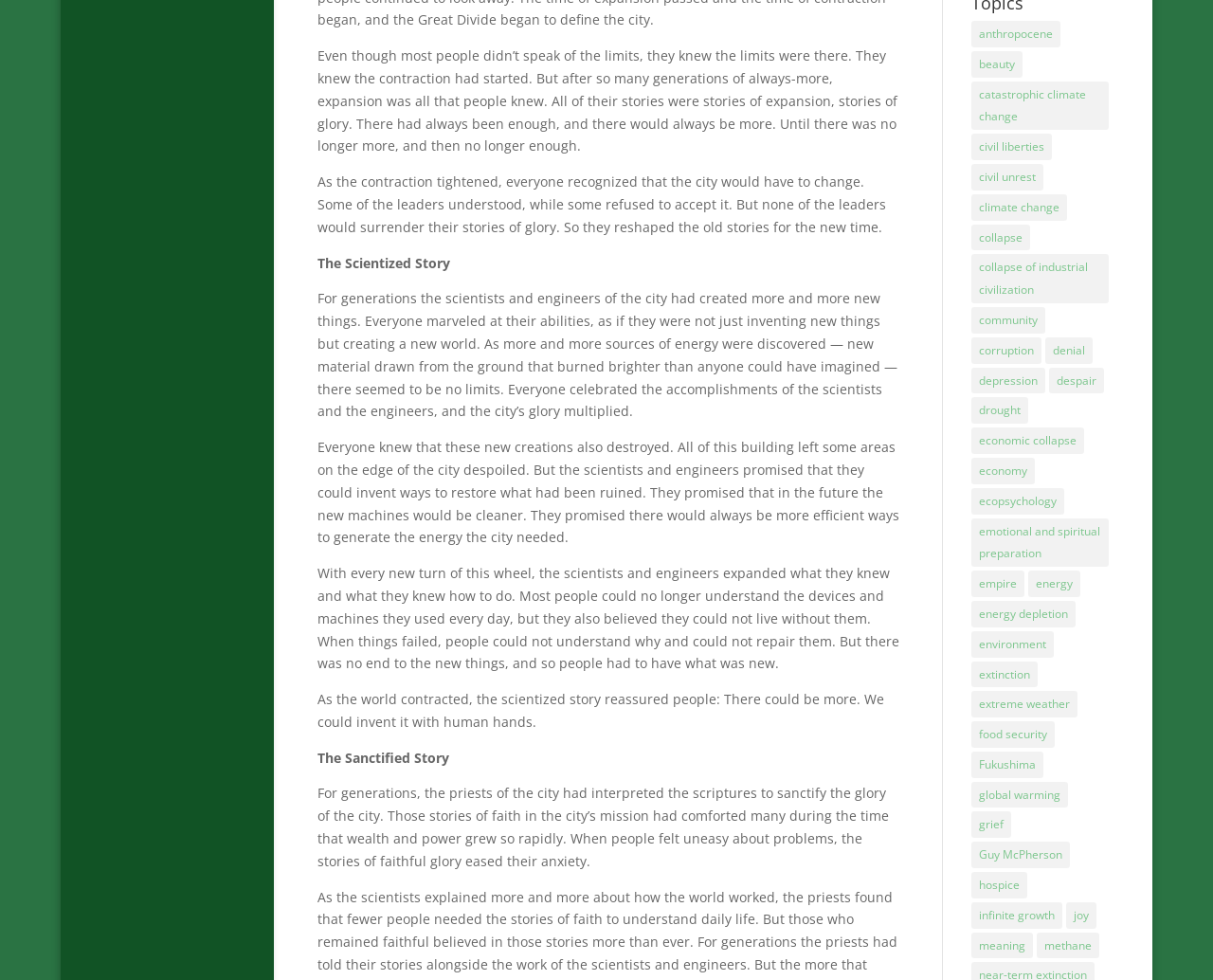Provide the bounding box coordinates of the UI element this sentence describes: "catastrophic climate change".

[0.801, 0.083, 0.914, 0.133]